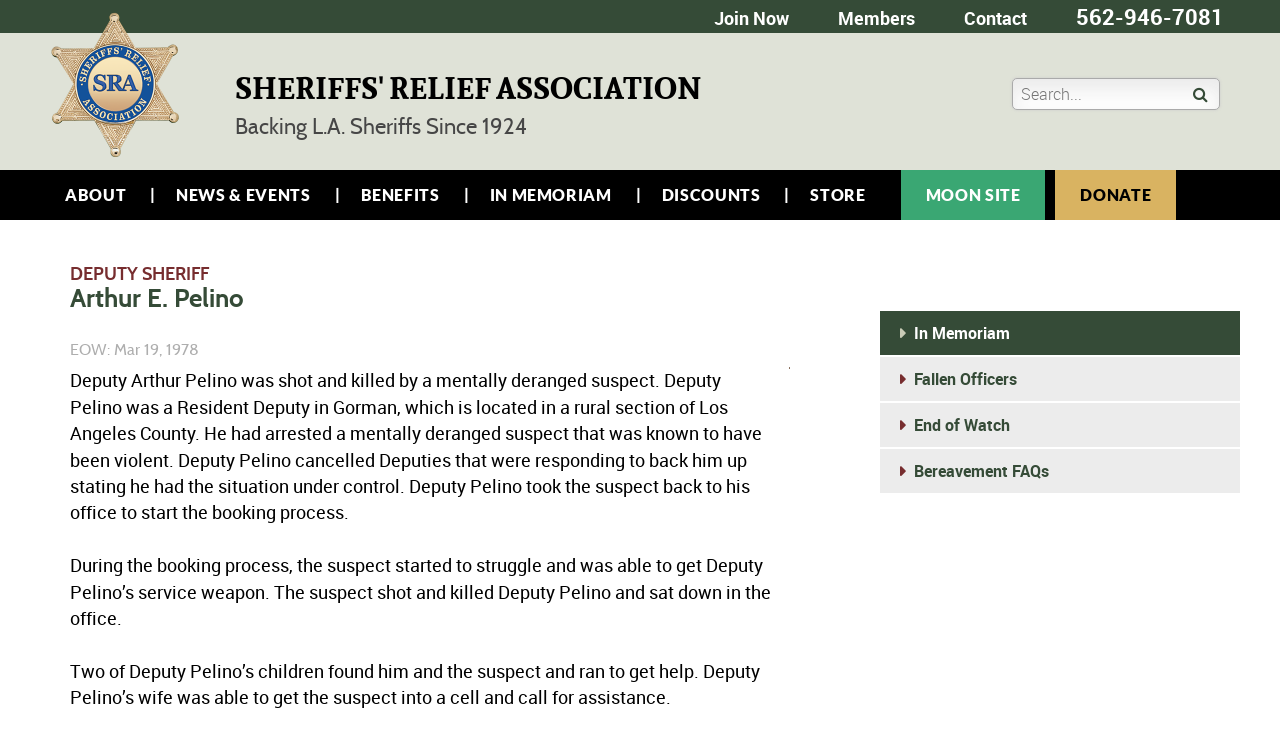Please find the bounding box coordinates in the format (top-left x, top-left y, bottom-right x, bottom-right y) for the given element description. Ensure the coordinates are floating point numbers between 0 and 1. Description: Store

[0.614, 0.231, 0.696, 0.299]